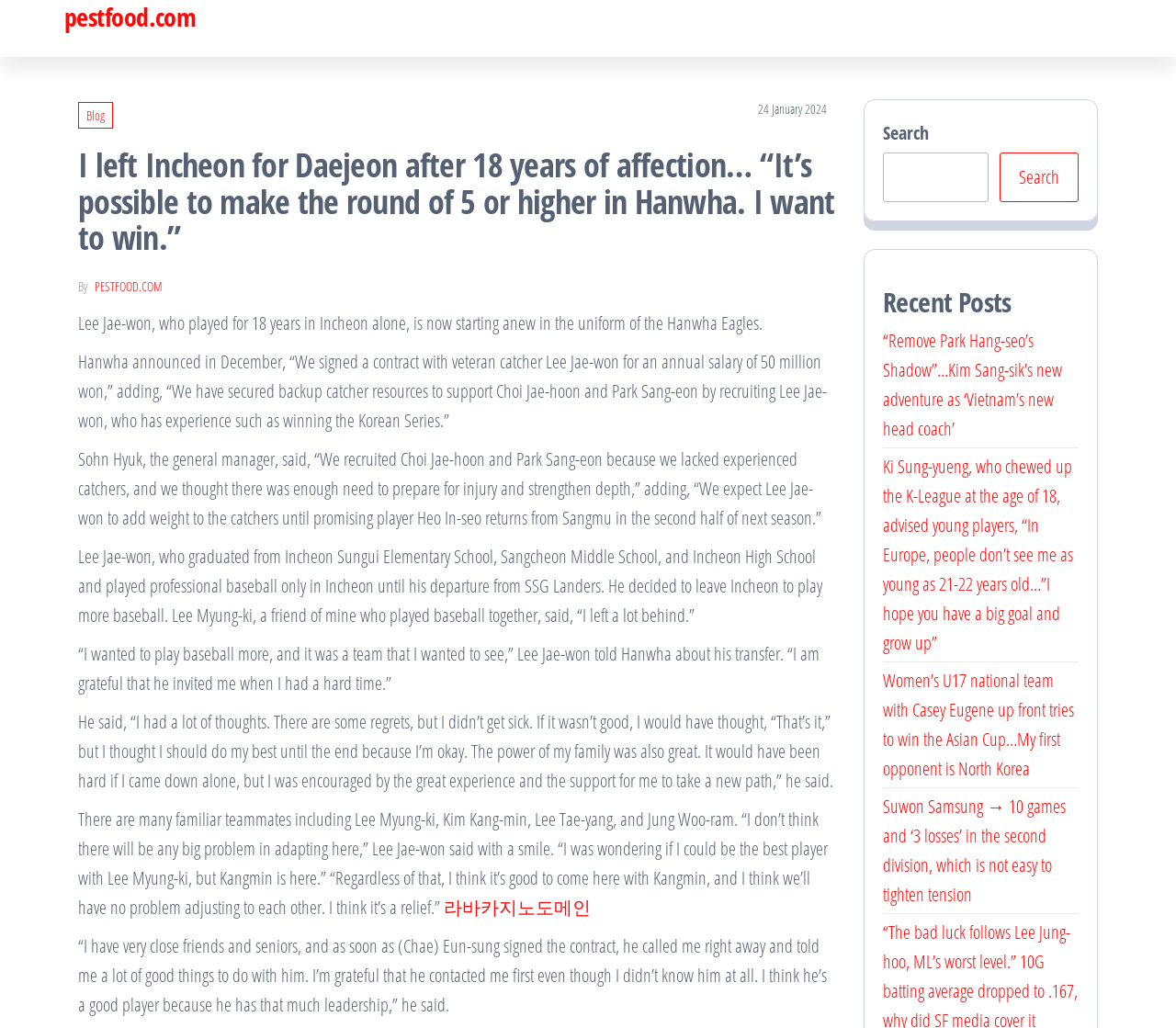Who is the general manager quoted in the article?
Please give a detailed answer to the question using the information shown in the image.

The answer can be found in the paragraph that starts with 'Sohn Hyuk, the general manager, said, “We recruited Choi Jae-hoon and Park Sang-eon because we lacked experienced catchers, and we thought there was enough need to prepare for injury and strengthen depth,” adding, “We expect Lee Jae-won to add weight to the catchers until promising player Heo In-seo returns from Sangmu in the second half of next season.”' The name of the general manager quoted in the article is mentioned as Sohn Hyuk.